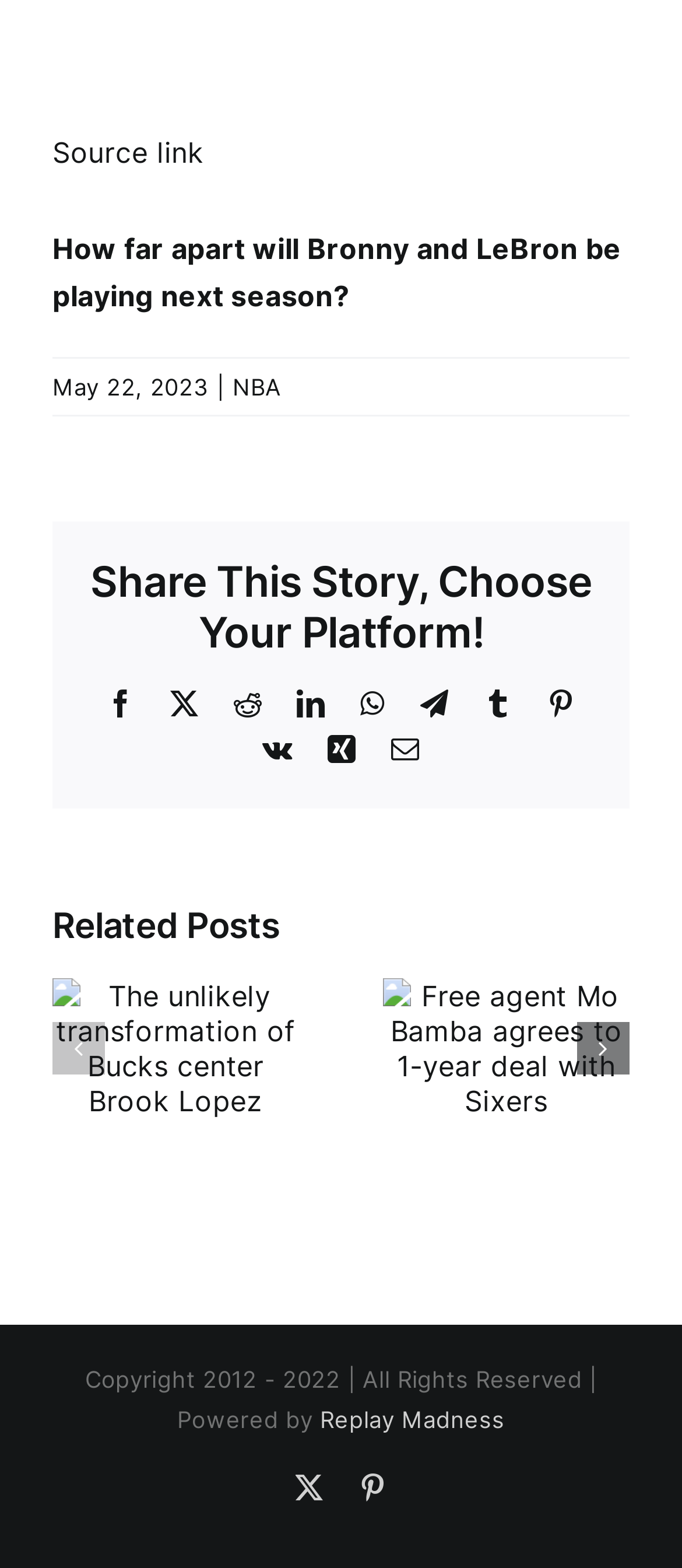Using a single word or phrase, answer the following question: 
How many social media platforms are available for sharing?

11